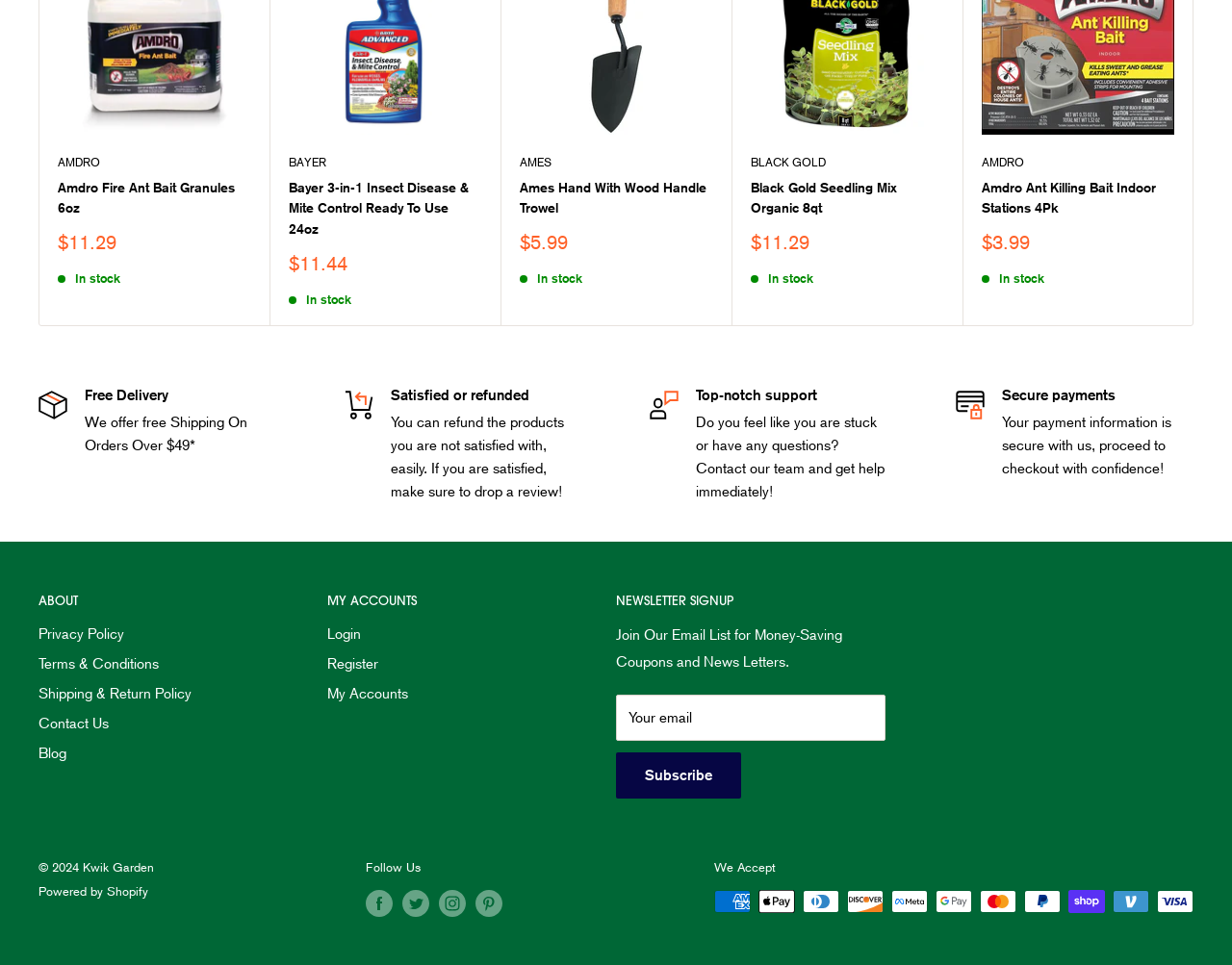Please identify the coordinates of the bounding box that should be clicked to fulfill this instruction: "Get a California medical cannabis recommendation".

None